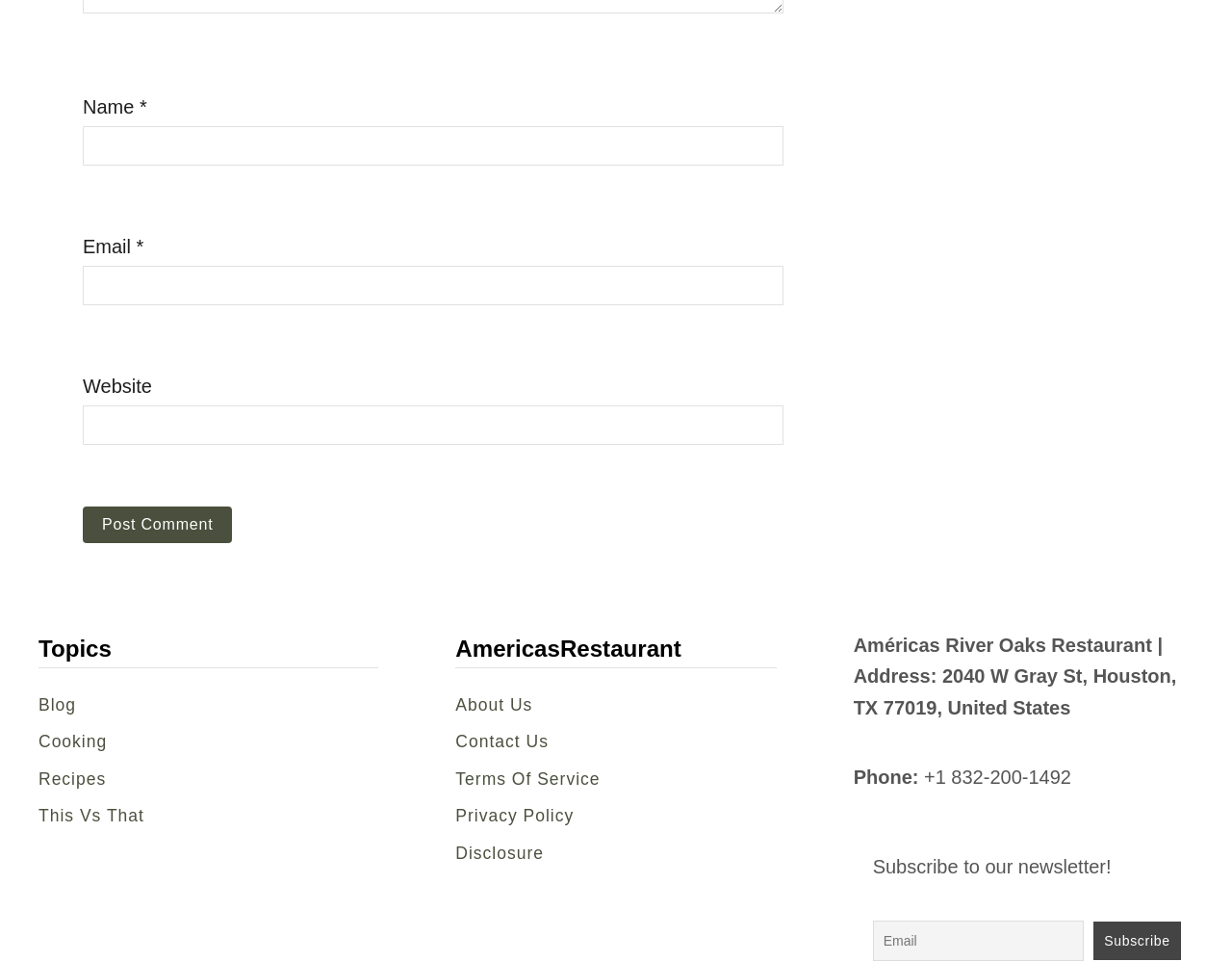Carefully examine the image and provide an in-depth answer to the question: What is the phone number of the restaurant?

The phone number of the restaurant is indicated by the StaticText element with the text '+1 832-200-1492' which is located near the 'Phone:' label.